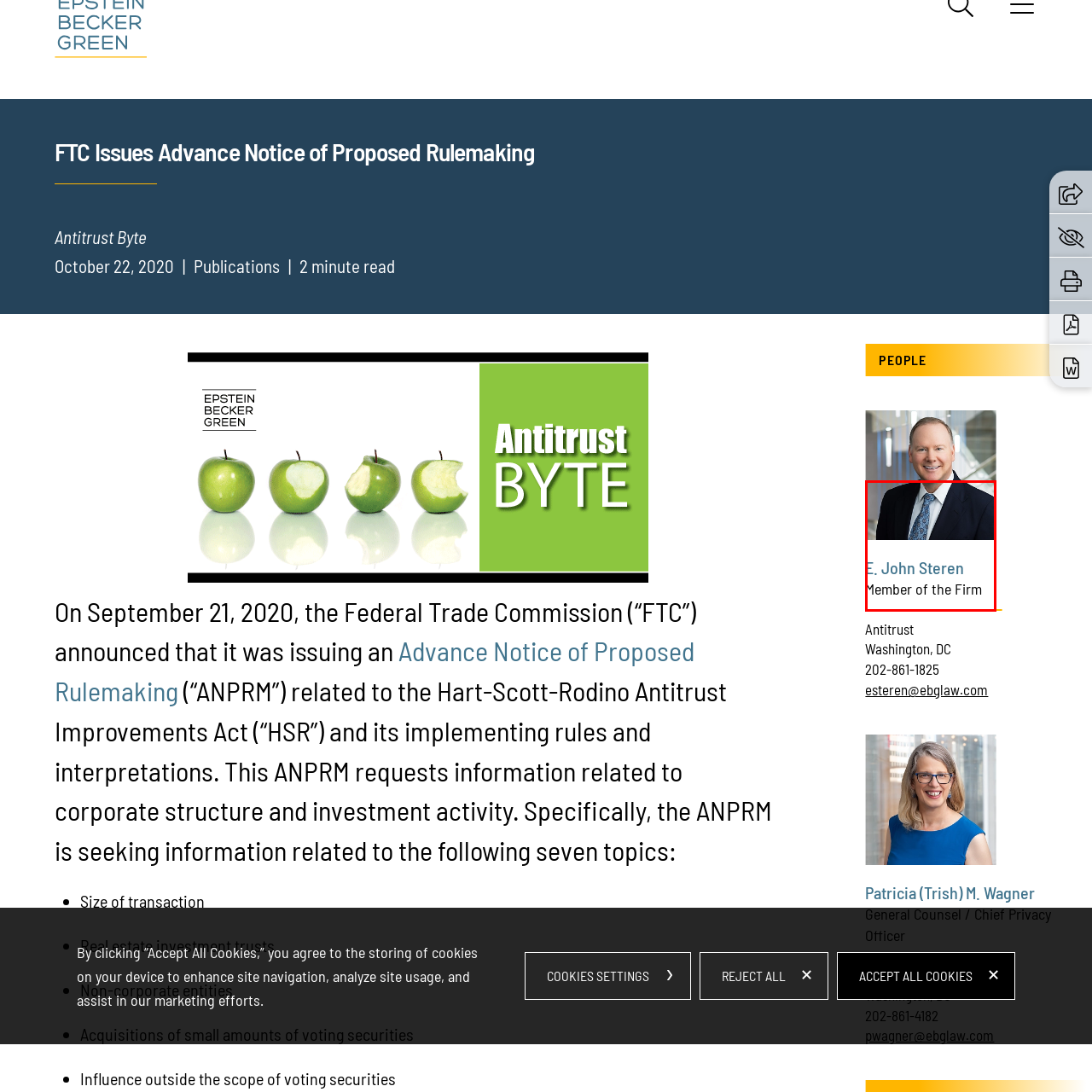Thoroughly describe the scene captured inside the red-bordered image.

The image features E. John Steren, a professional attire, showcasing his commitment and expertise as a Member of the Firm. He is dressed in a formal suit complemented by a patterned tie, exuding a sense of professionalism and approachability. His presence suggests a strong background in legal or corporate matters, aligning with his role in the firm. The layout highlights his name prominently, reinforcing his identity within an organizational context.